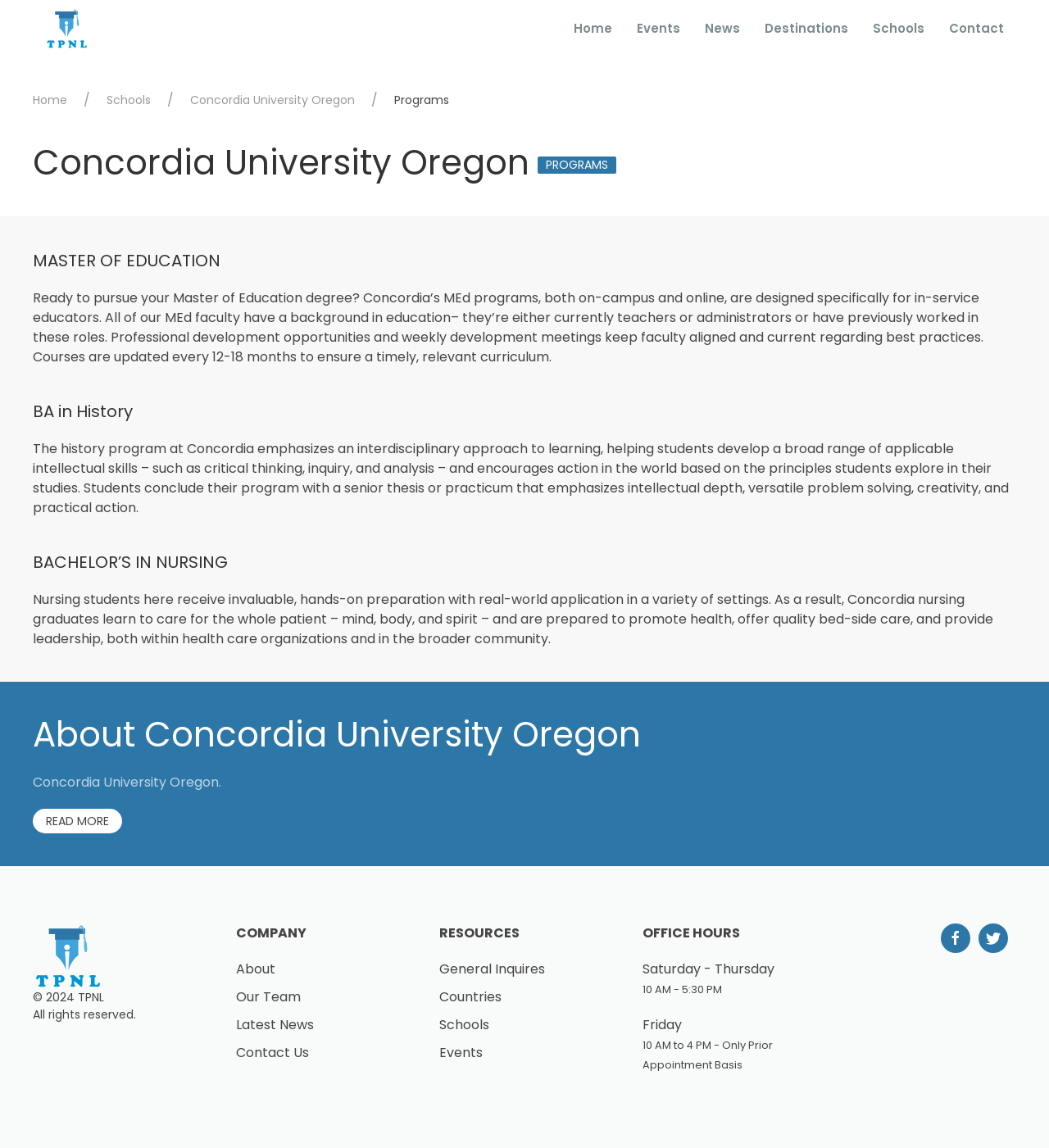Can you find and provide the main heading text of this webpage?

Concordia University OregonPROGRAMS